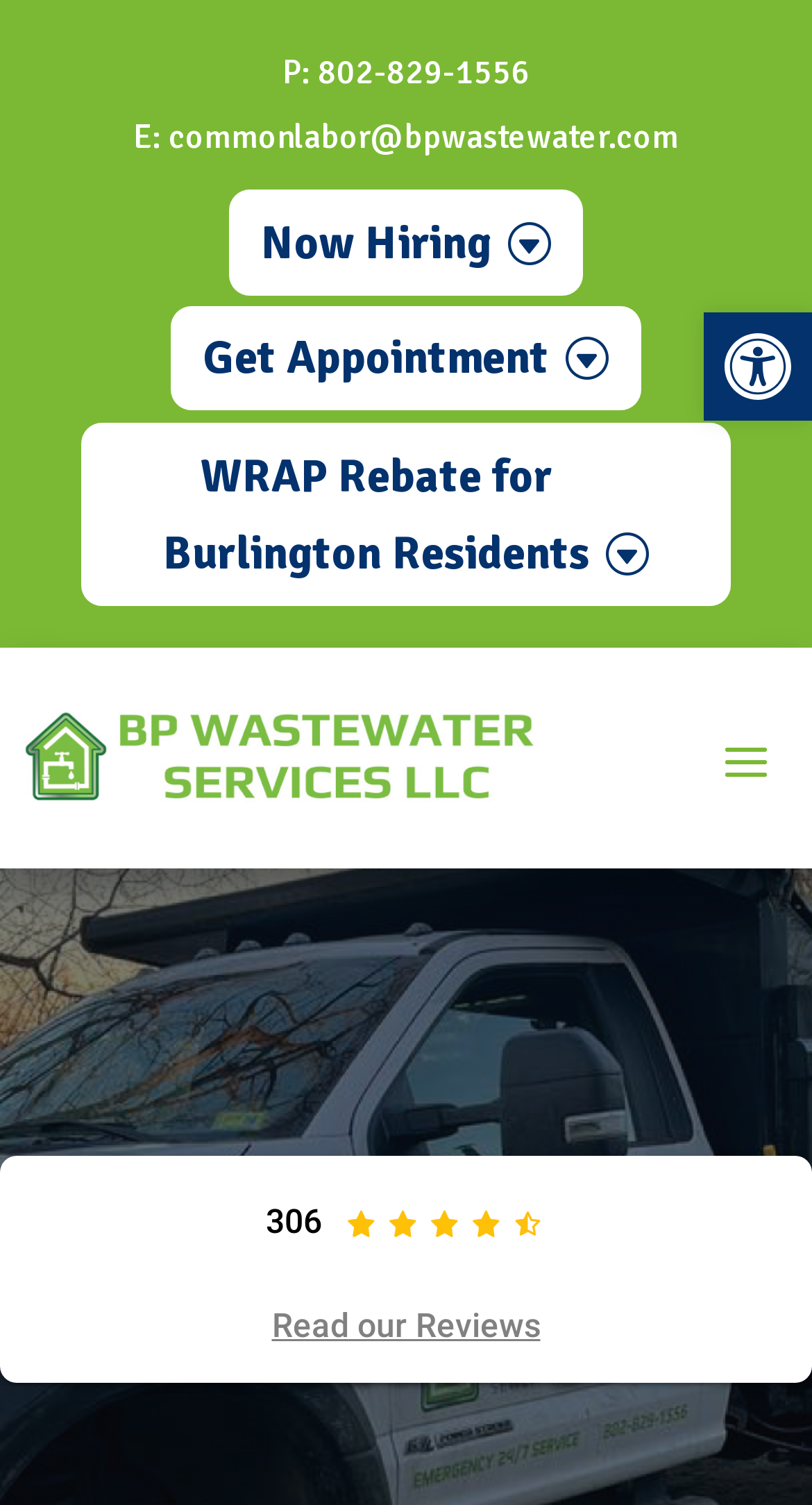Given the element description WRAP Rebate for Burlington Residents, specify the bounding box coordinates of the corresponding UI element in the format (top-left x, top-left y, bottom-right x, bottom-right y). All values must be between 0 and 1.

[0.1, 0.281, 0.9, 0.403]